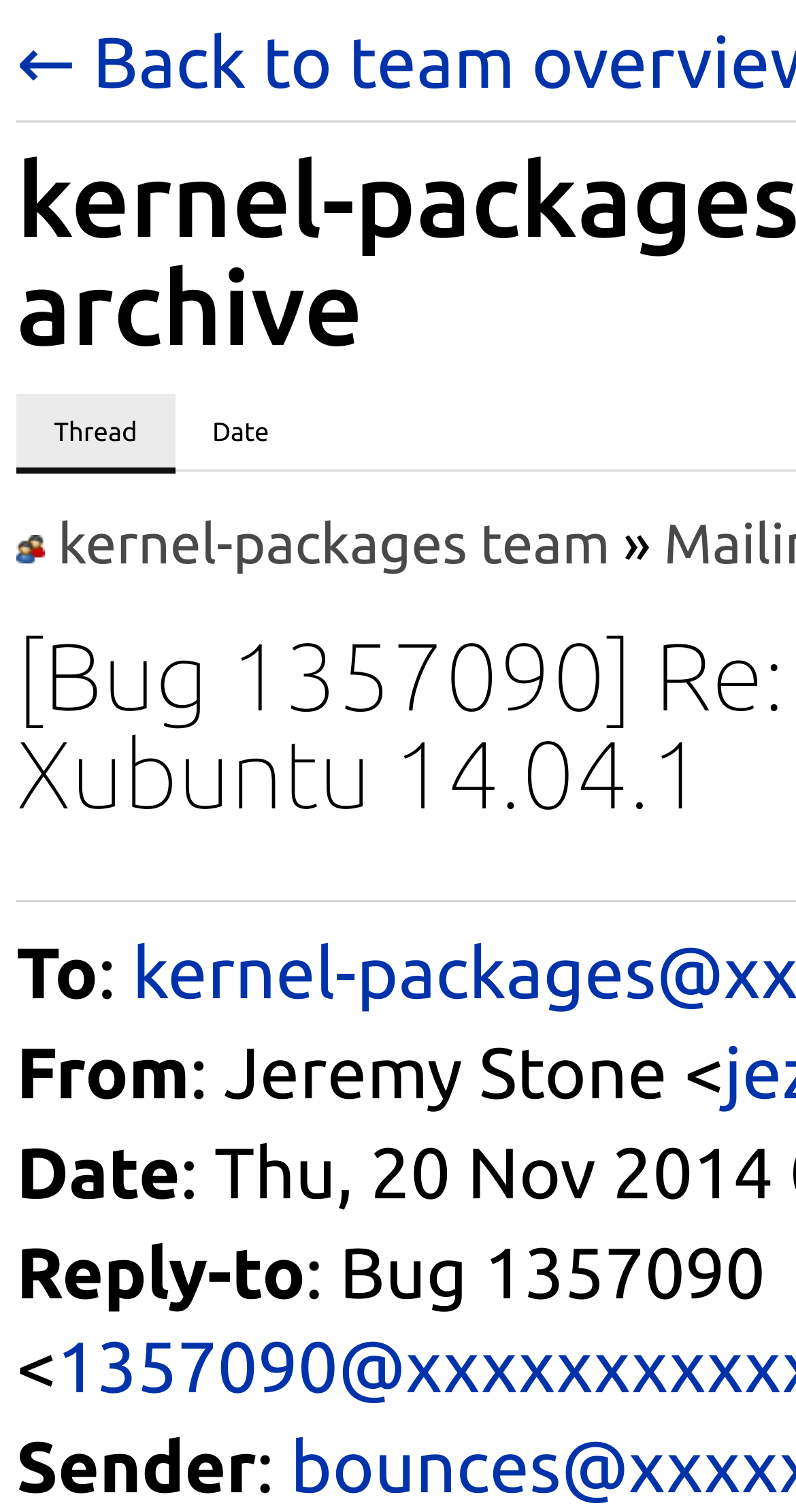How many options are there to view messages?
Respond to the question with a single word or phrase according to the image.

2